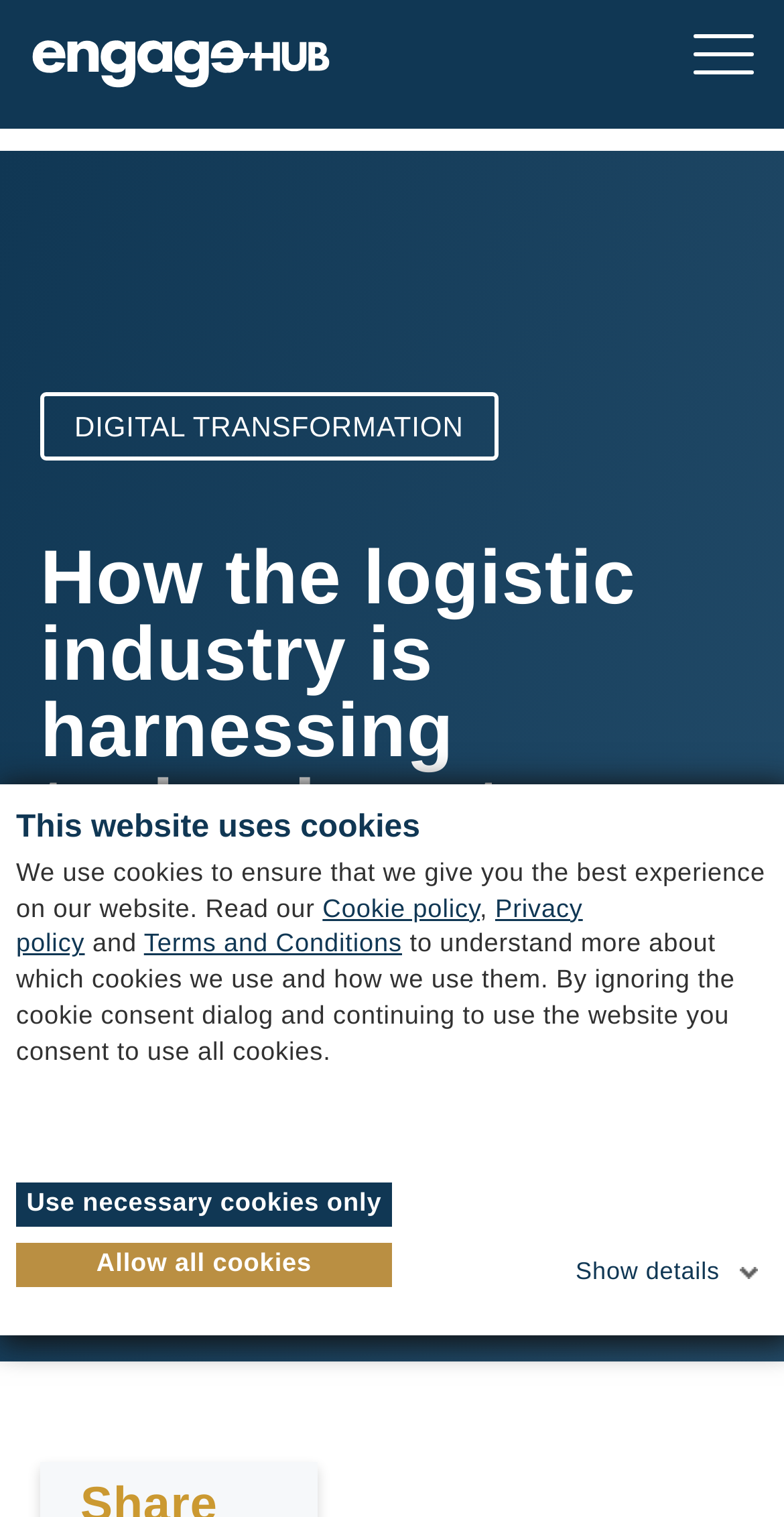What is the category of the article?
Provide a well-explained and detailed answer to the question.

I found the category of the article by looking at the link element located at the top of the page, which says 'DIGITAL TRANSFORMATION'.